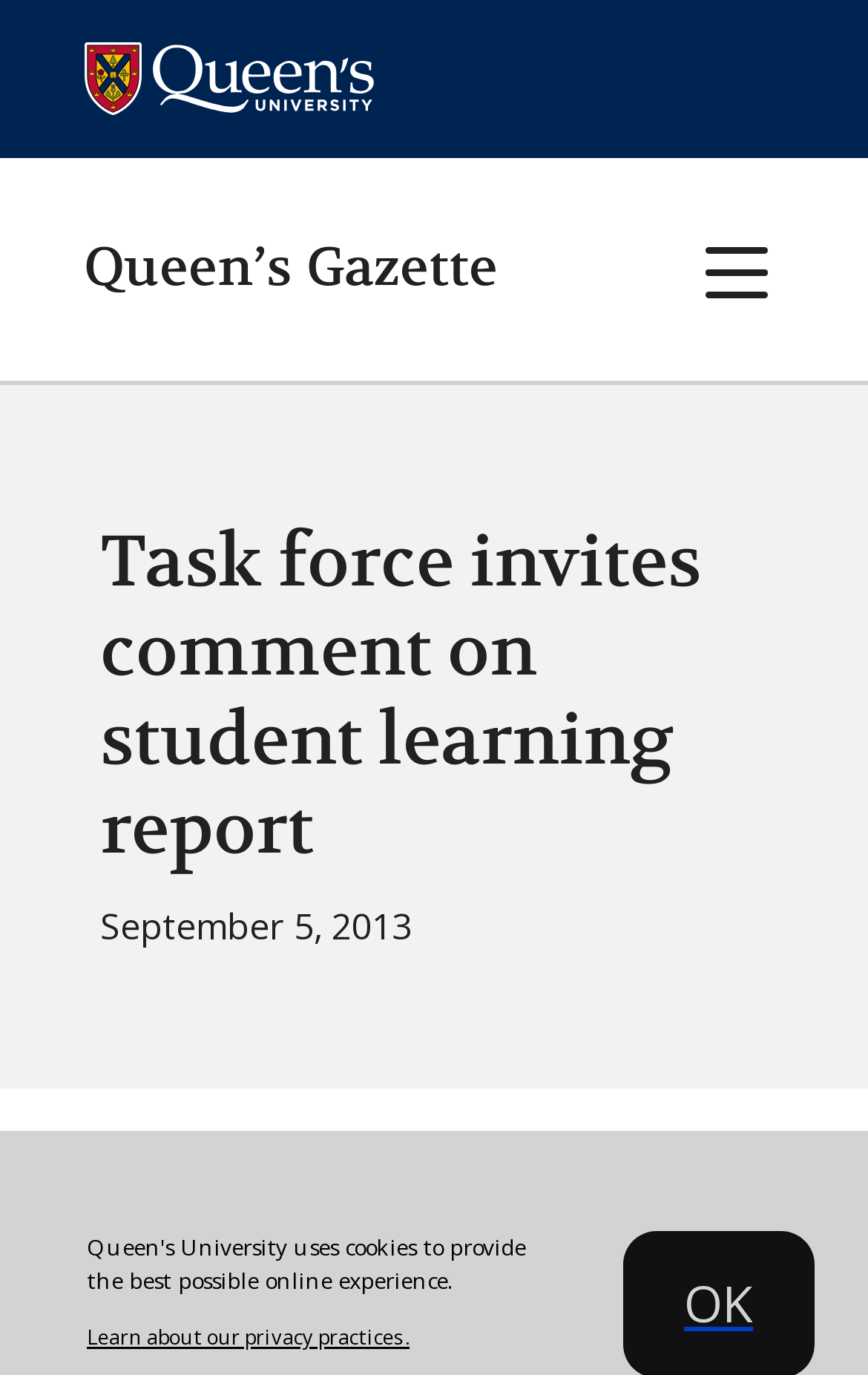What is the purpose of the button at the top right corner?
Relying on the image, give a concise answer in one word or a brief phrase.

Toggle navigation